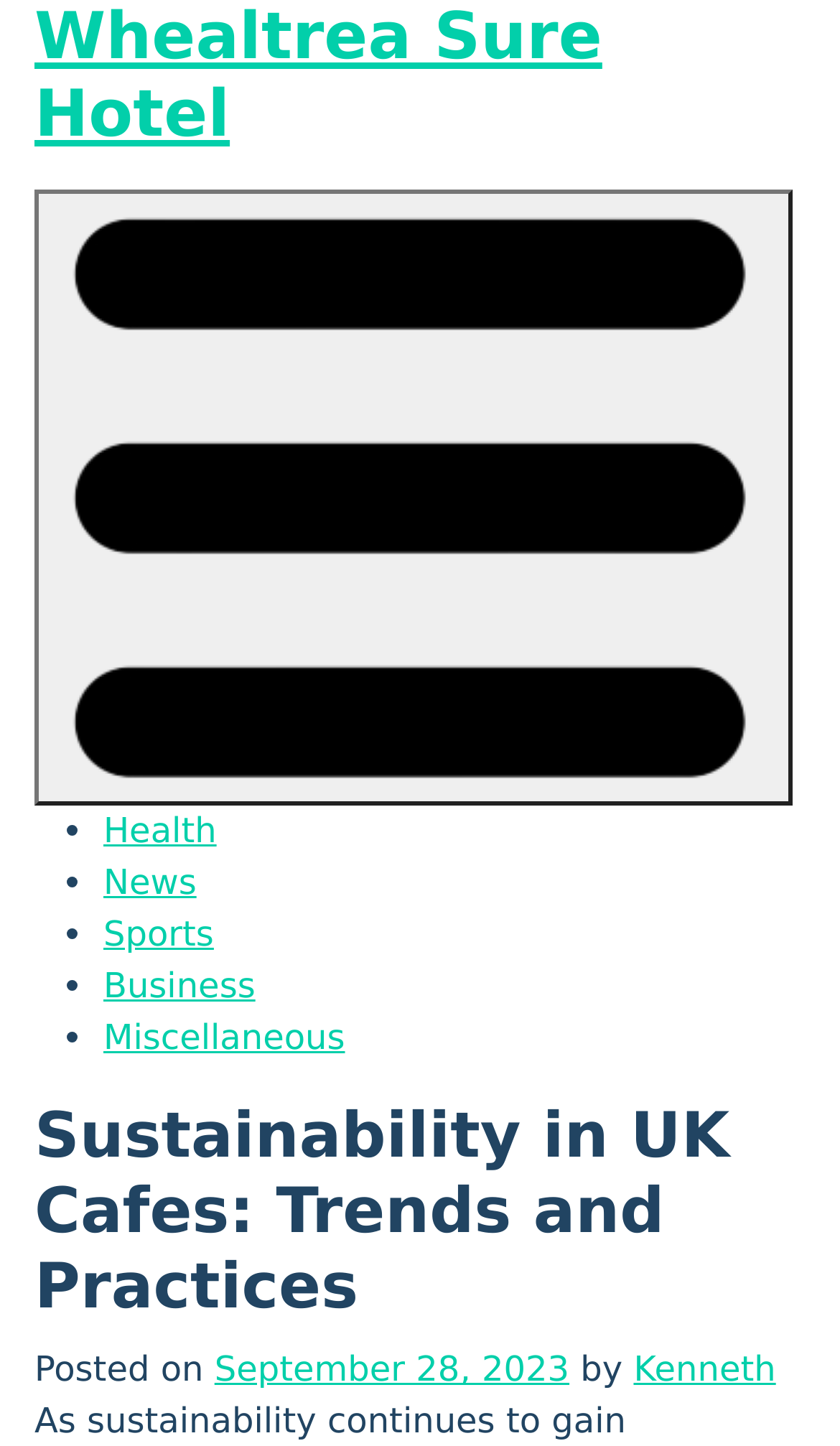Determine the bounding box coordinates of the clickable element to achieve the following action: 'Click on Whealtrea Sure Hotel'. Provide the coordinates as four float values between 0 and 1, formatted as [left, top, right, bottom].

[0.041, 0.0, 0.717, 0.106]